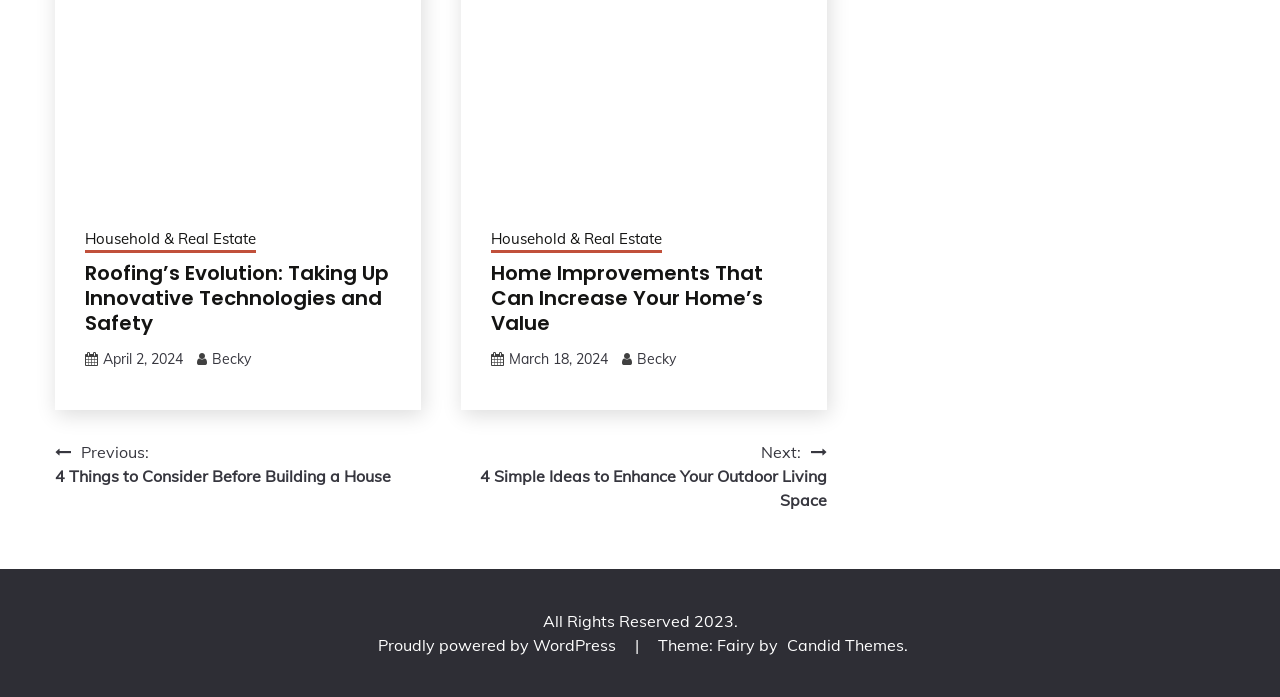Please provide the bounding box coordinates for the element that needs to be clicked to perform the instruction: "View the post about home improvements". The coordinates must consist of four float numbers between 0 and 1, formatted as [left, top, right, bottom].

[0.383, 0.005, 0.622, 0.295]